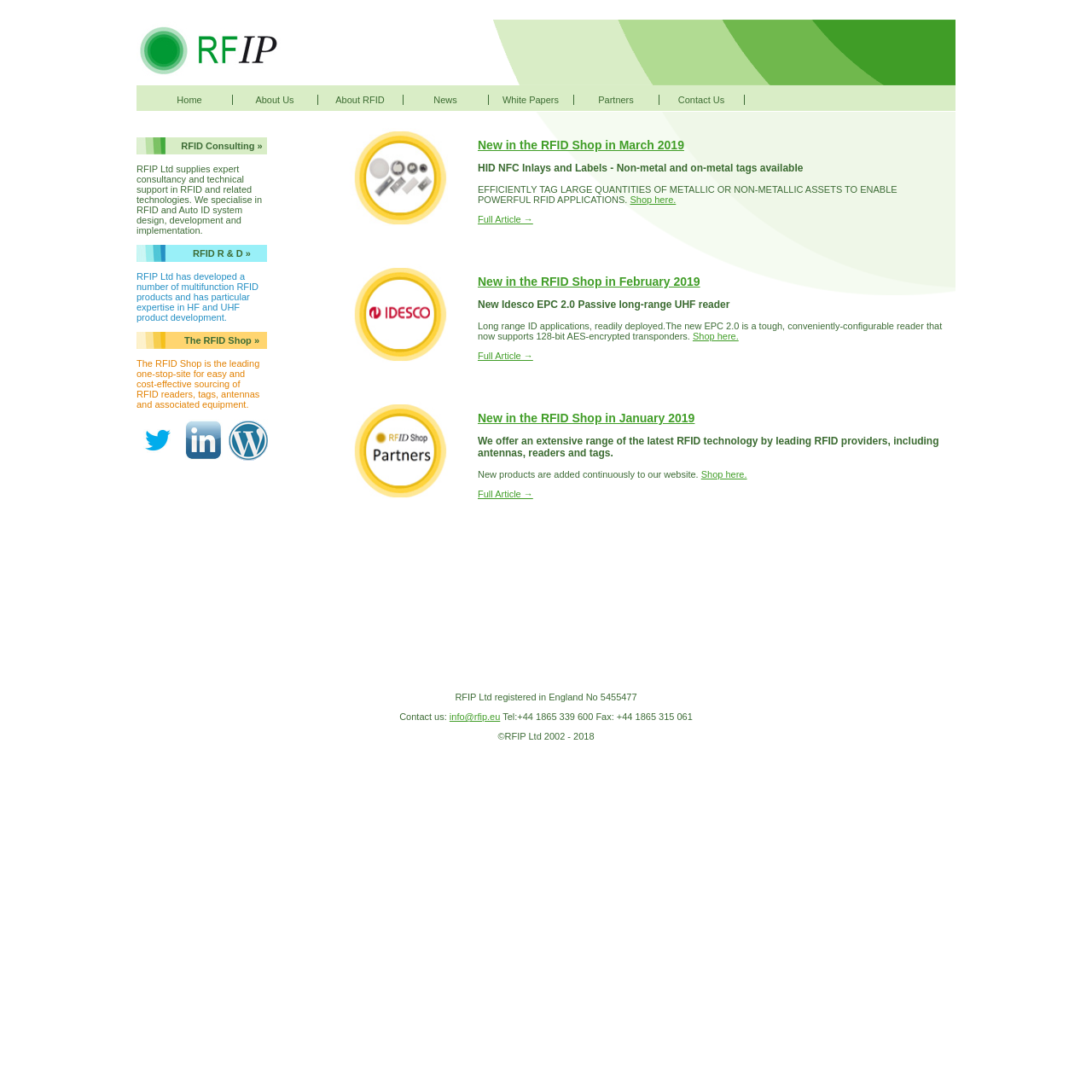Please provide a comprehensive answer to the question based on the screenshot: What is the purpose of The RFID Shop?

The RFID Shop is described as the leading one-stop-site for easy and cost-effective sourcing of RFID readers, tags, antennas and associated equipment, indicating that its purpose is to provide a convenient and affordable way to obtain RFID-related products.